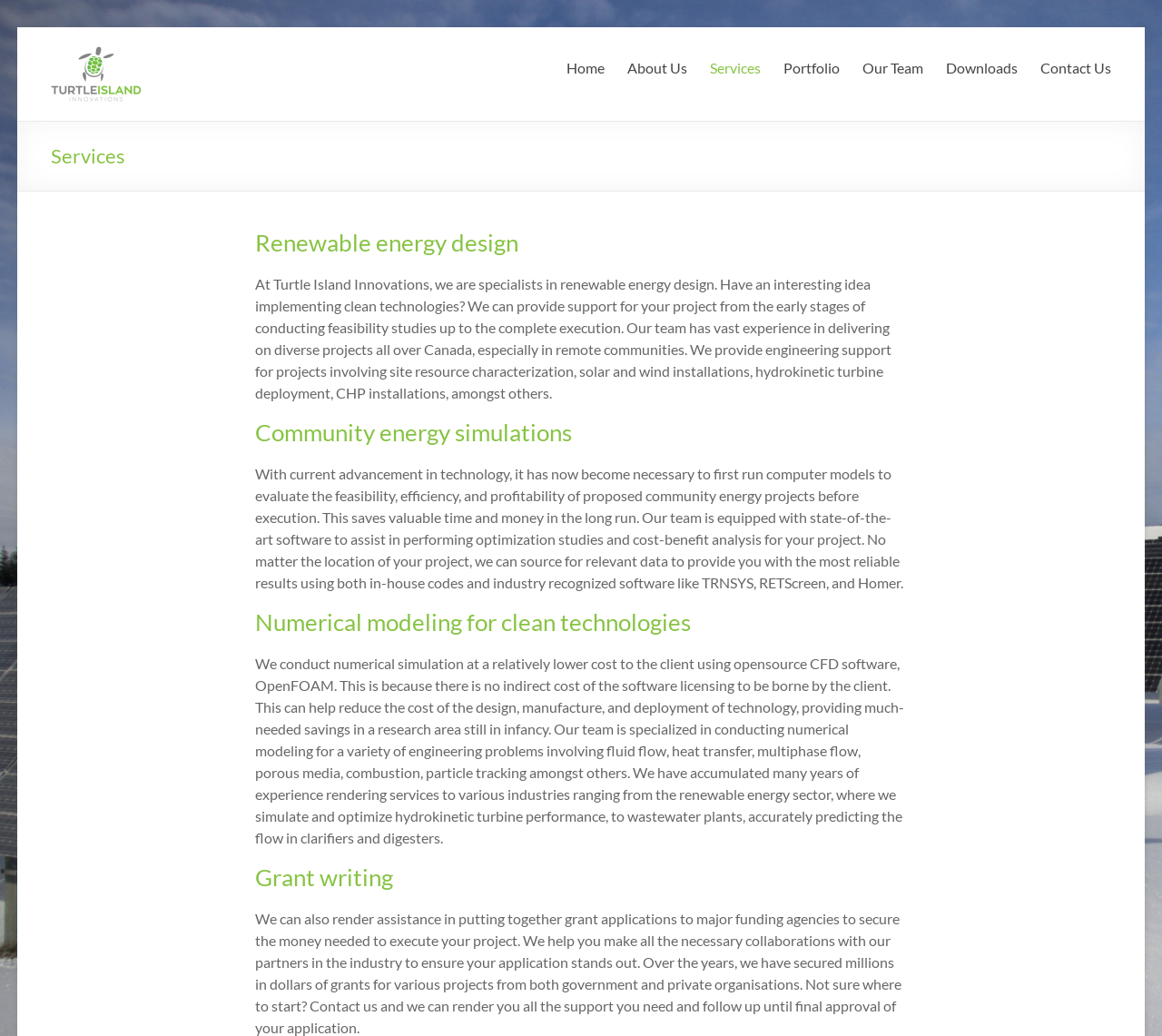Please find the bounding box for the UI element described by: "alt="Turtle Island Innovations"".

[0.044, 0.039, 0.122, 0.056]